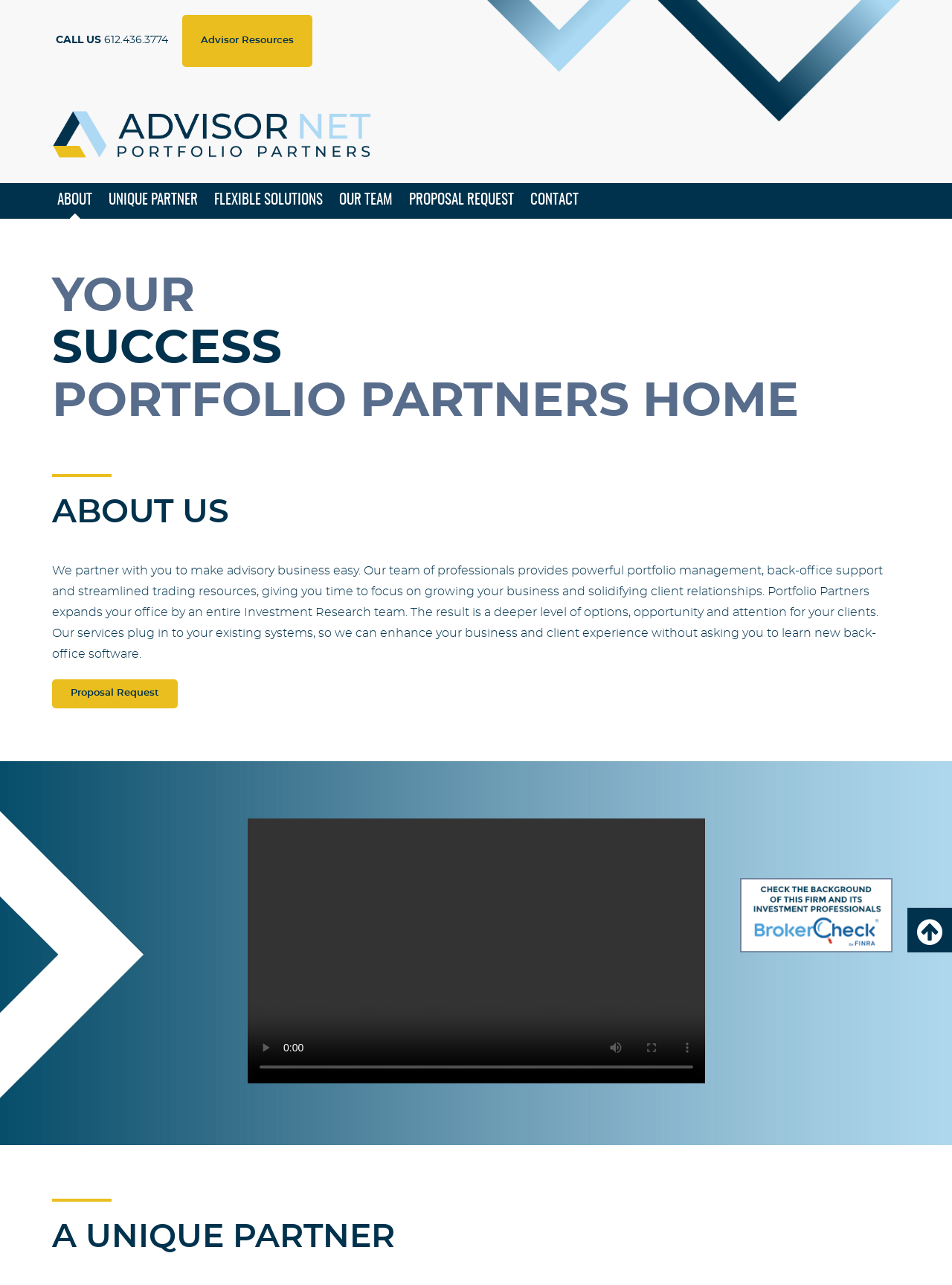Determine the bounding box coordinates of the region to click in order to accomplish the following instruction: "Contact the team". Provide the coordinates as four float numbers between 0 and 1, specifically [left, top, right, bottom].

[0.552, 0.142, 0.613, 0.17]